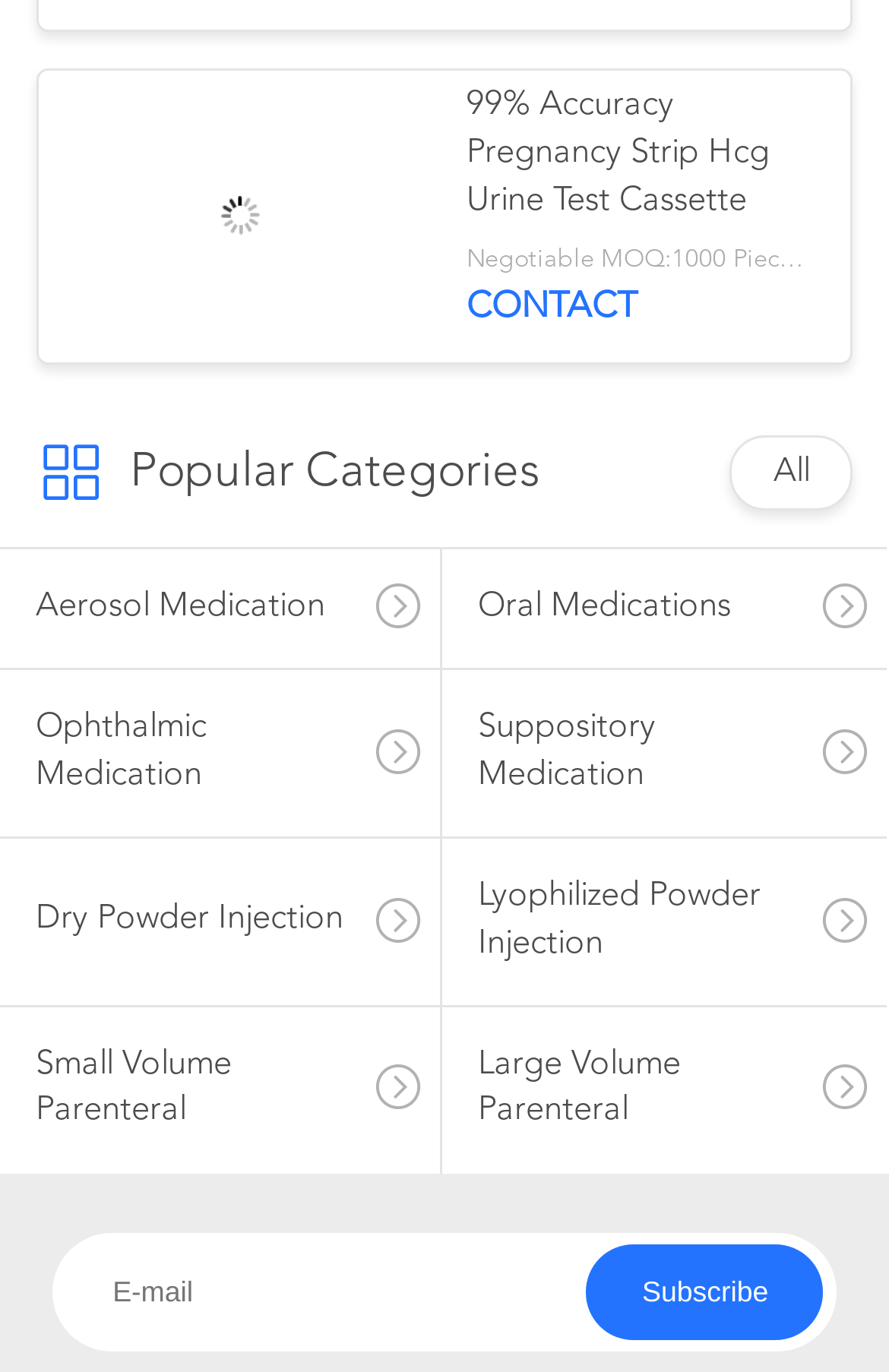Identify the bounding box coordinates for the element that needs to be clicked to fulfill this instruction: "Enter email address". Provide the coordinates in the format of four float numbers between 0 and 1: [left, top, right, bottom].

[0.06, 0.898, 0.94, 0.985]